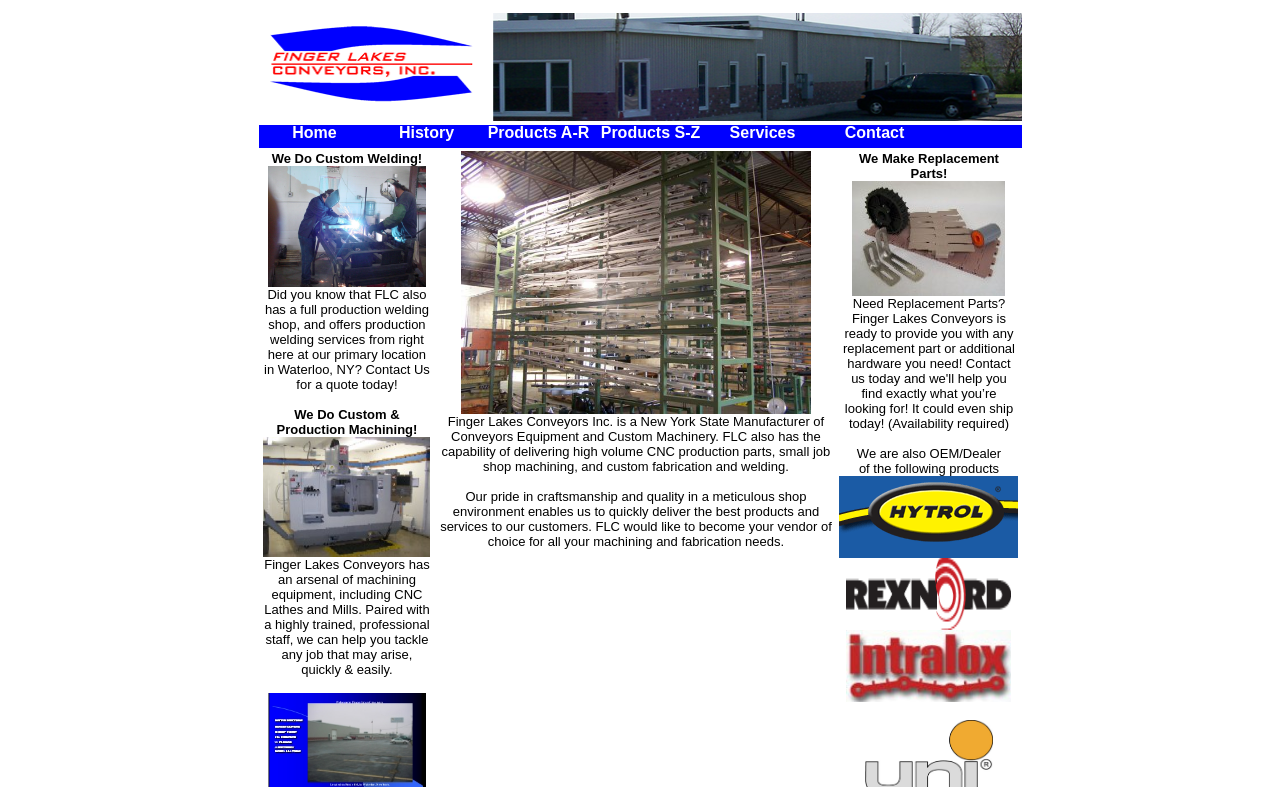Bounding box coordinates must be specified in the format (top-left x, top-left y, bottom-right x, bottom-right y). All values should be floating point numbers between 0 and 1. What are the bounding box coordinates of the UI element described as: Products S-Z

[0.464, 0.159, 0.552, 0.179]